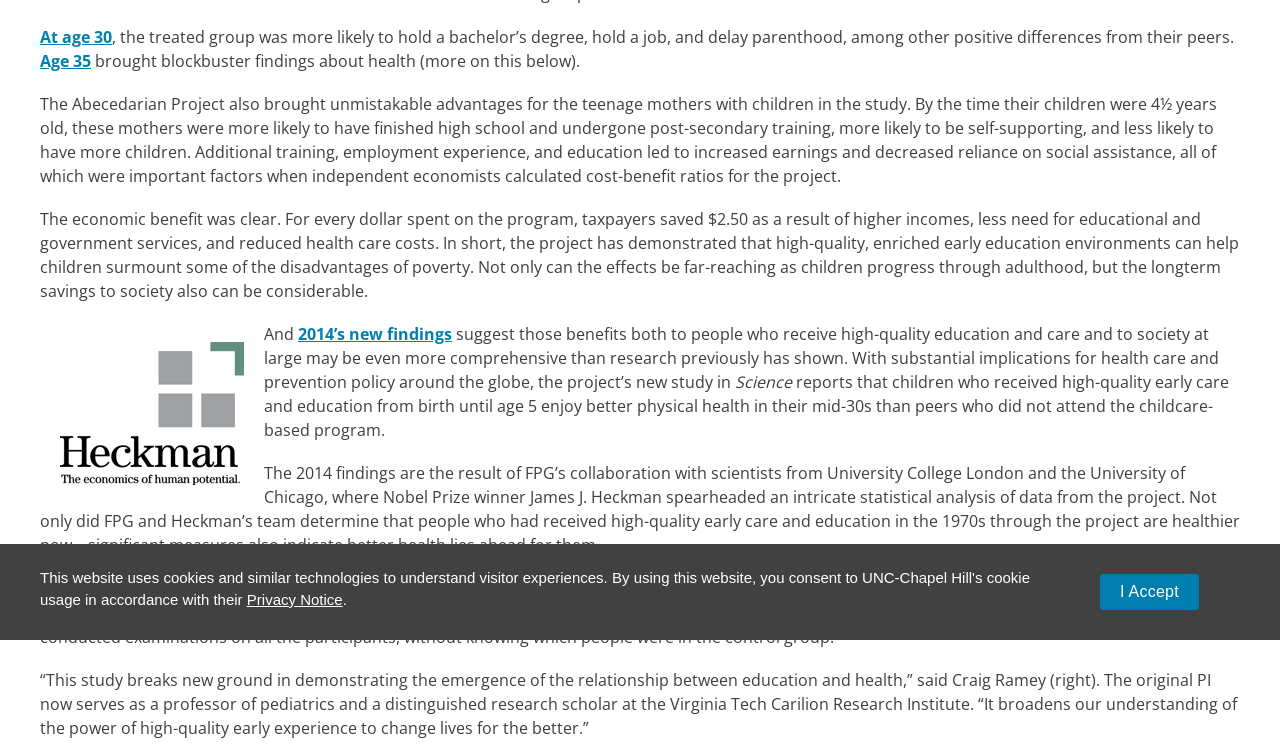Find the bounding box of the UI element described as follows: "2014’s new findings".

[0.233, 0.427, 0.353, 0.457]